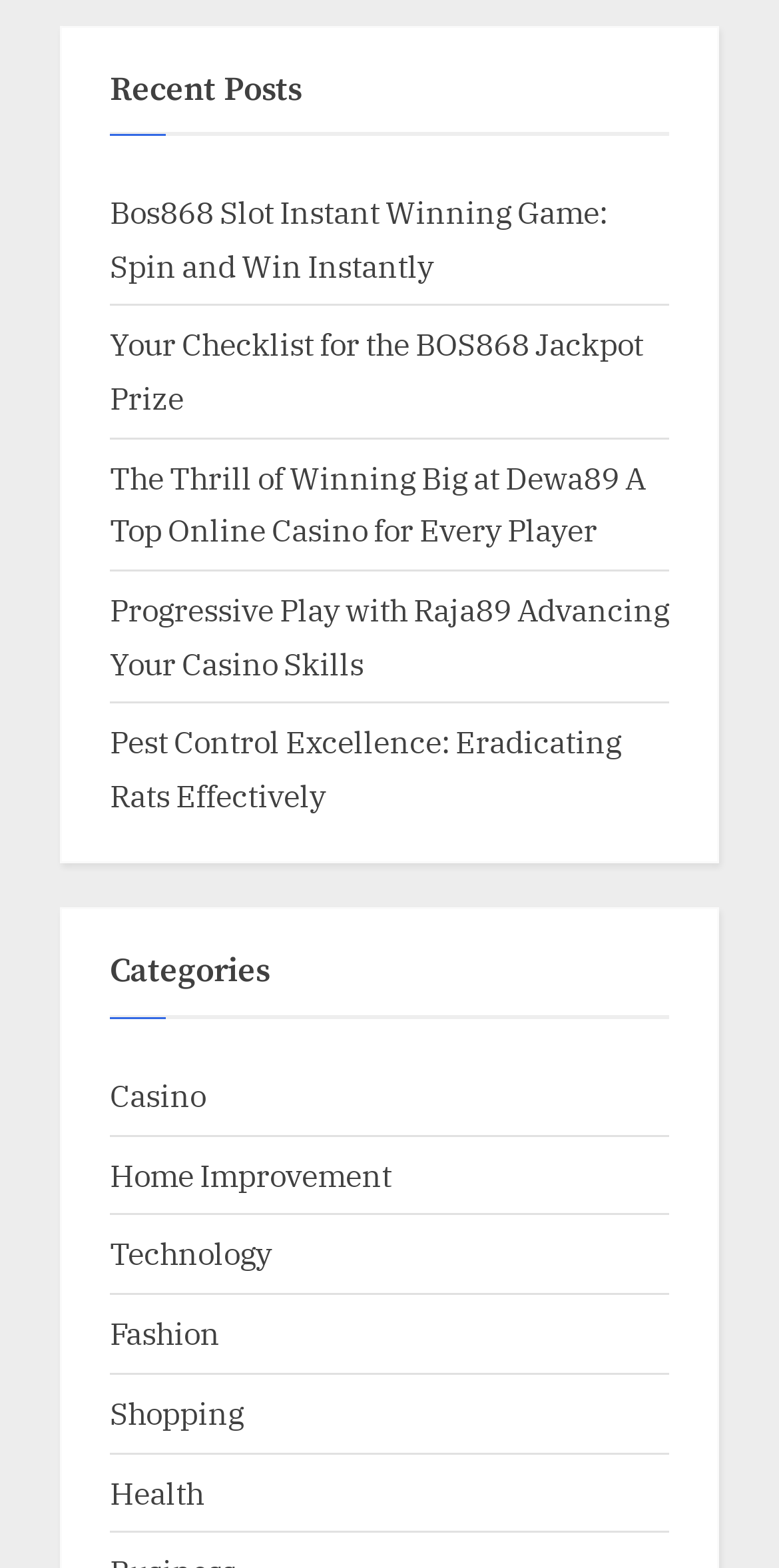Find the bounding box coordinates for the area that should be clicked to accomplish the instruction: "Learn about Pest Control Excellence".

[0.141, 0.461, 0.797, 0.52]